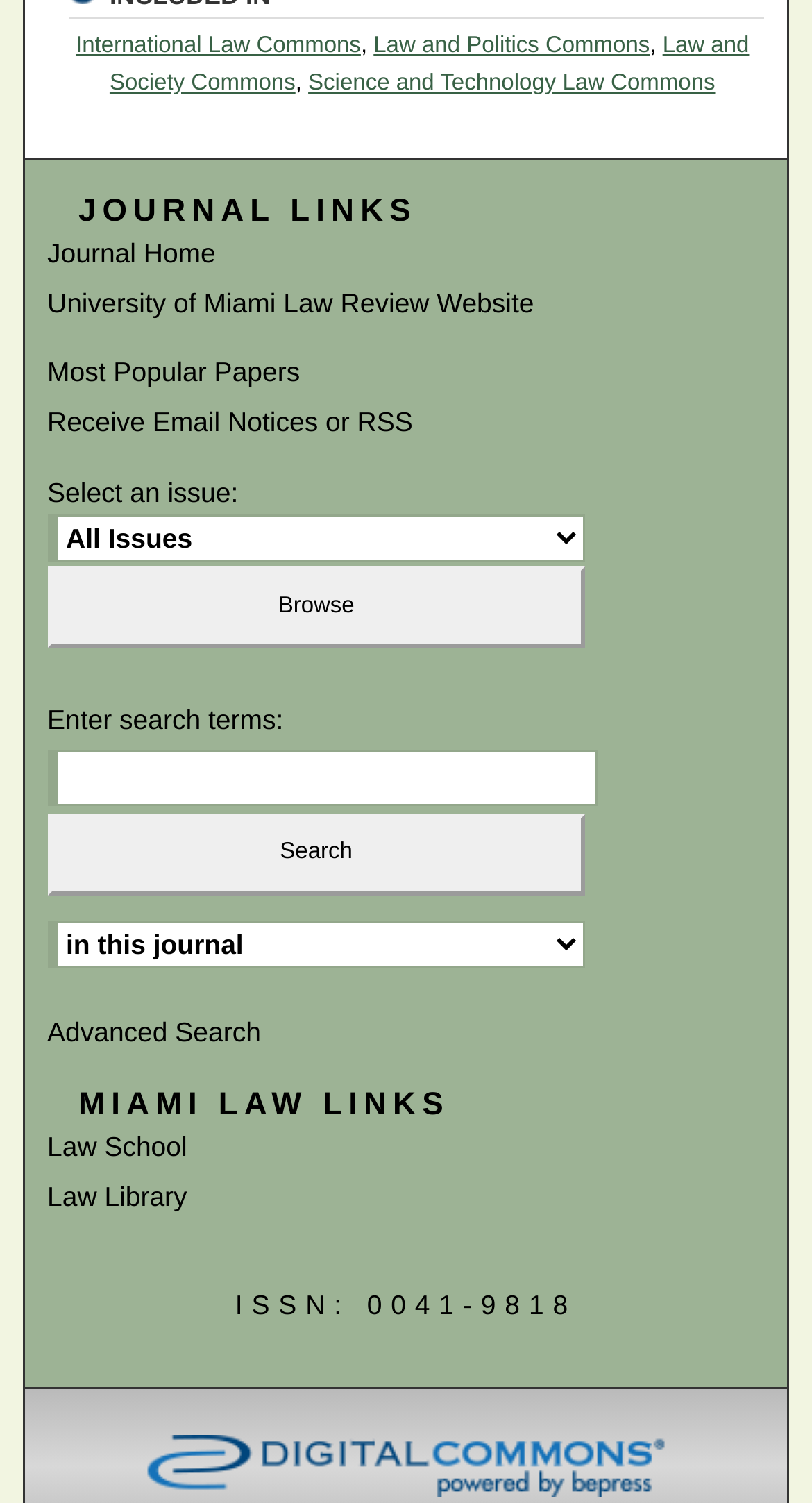Provide your answer in one word or a succinct phrase for the question: 
What is the purpose of the 'Select an issue:' dropdown?

To select an issue